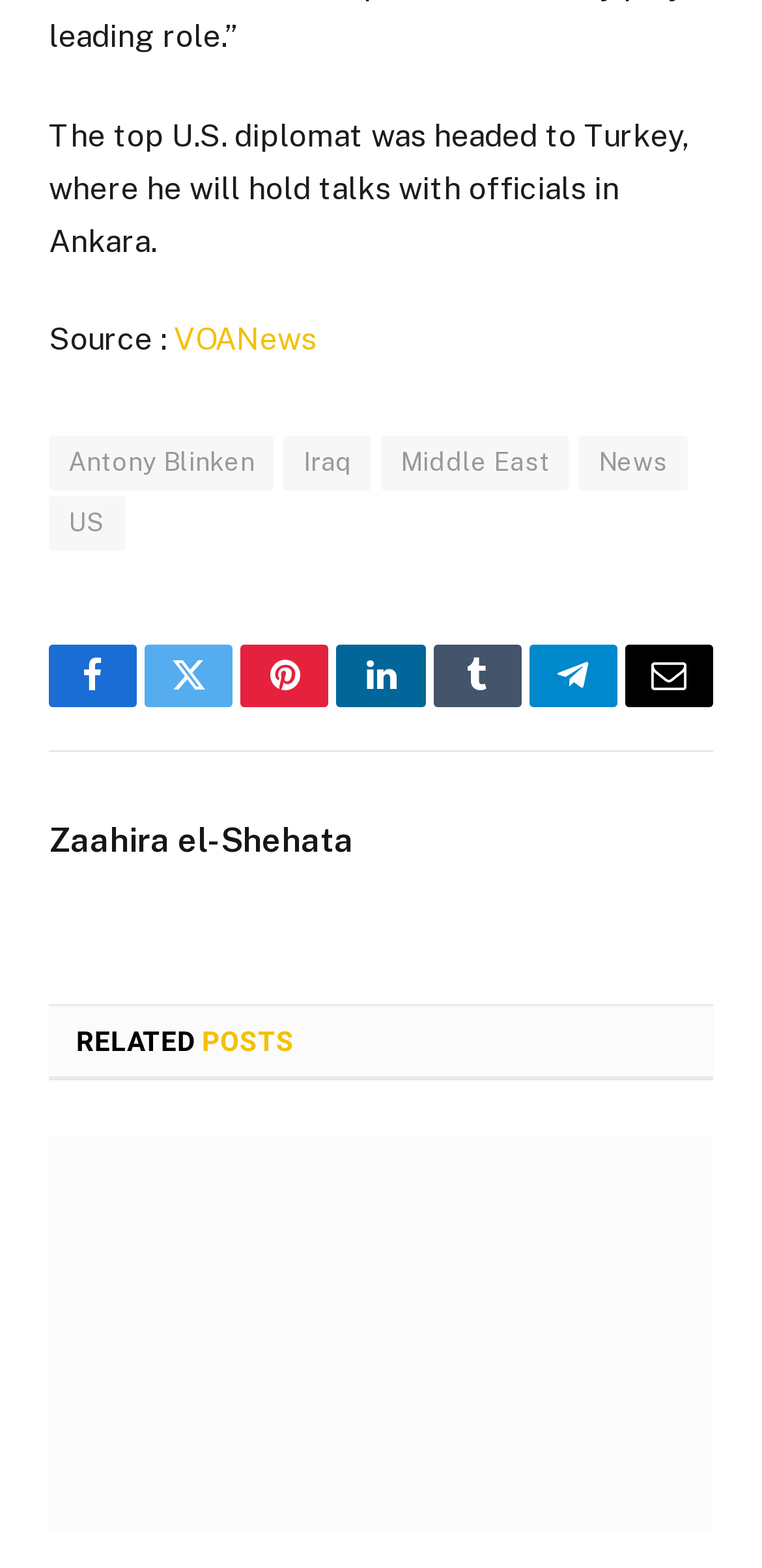Provide the bounding box coordinates for the UI element that is described as: "Zaahira el-Shehata".

[0.064, 0.523, 0.464, 0.549]